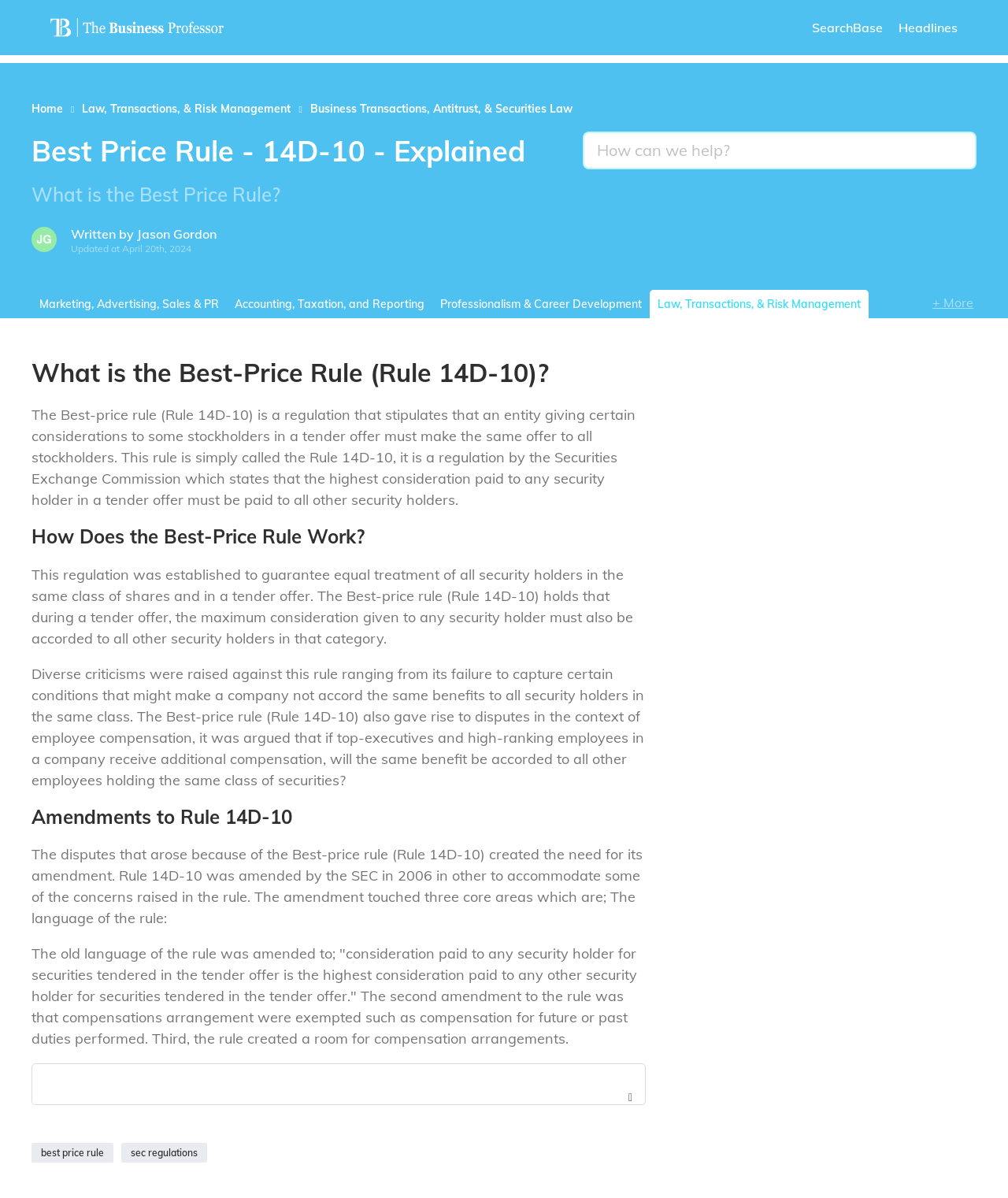Determine the bounding box coordinates of the element's region needed to click to follow the instruction: "Go to Home page". Provide these coordinates as four float numbers between 0 and 1, formatted as [left, top, right, bottom].

[0.031, 0.085, 0.062, 0.097]